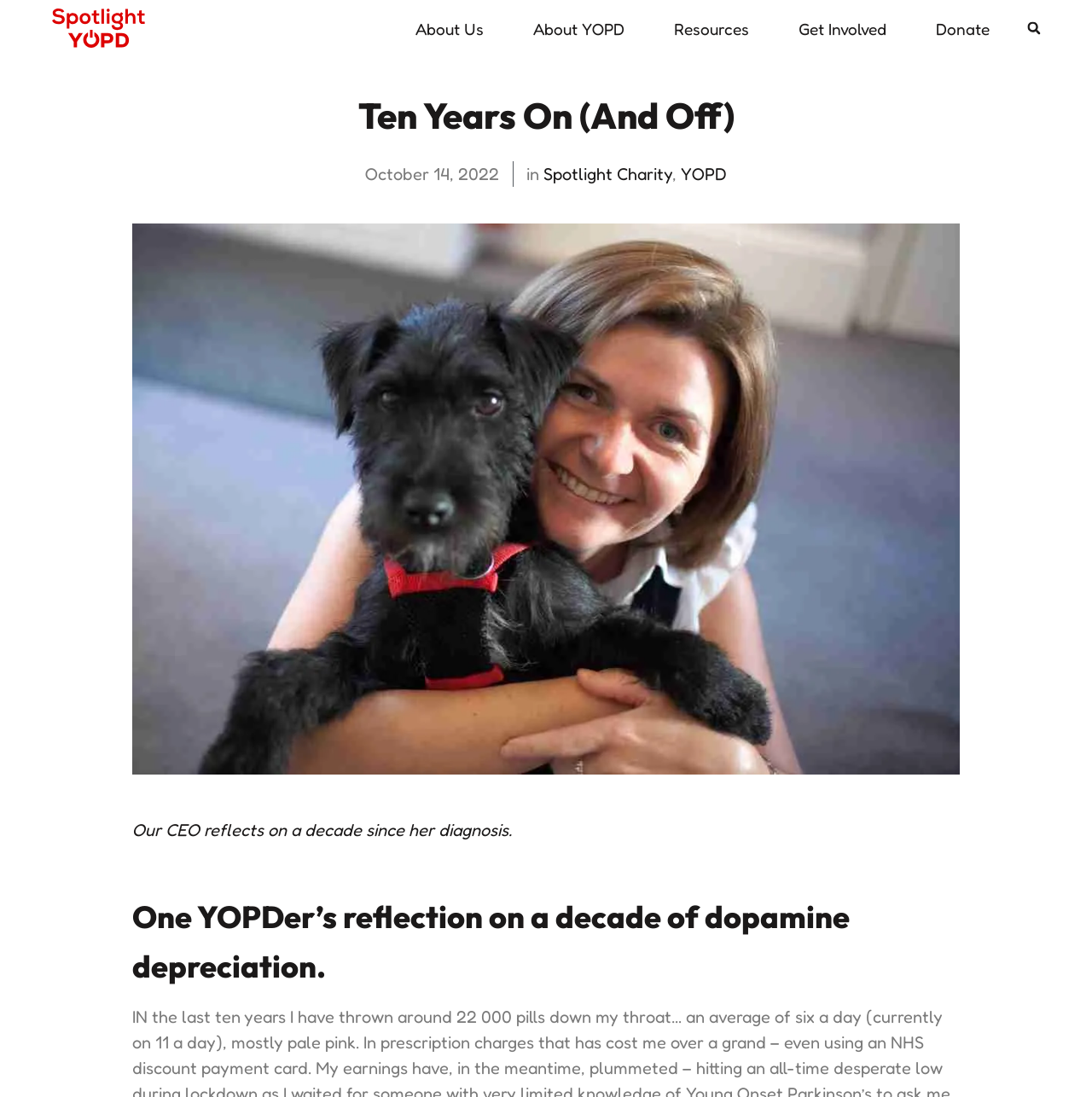Identify the bounding box coordinates of the region that should be clicked to execute the following instruction: "Visit Spotlight Charity".

[0.498, 0.149, 0.616, 0.168]